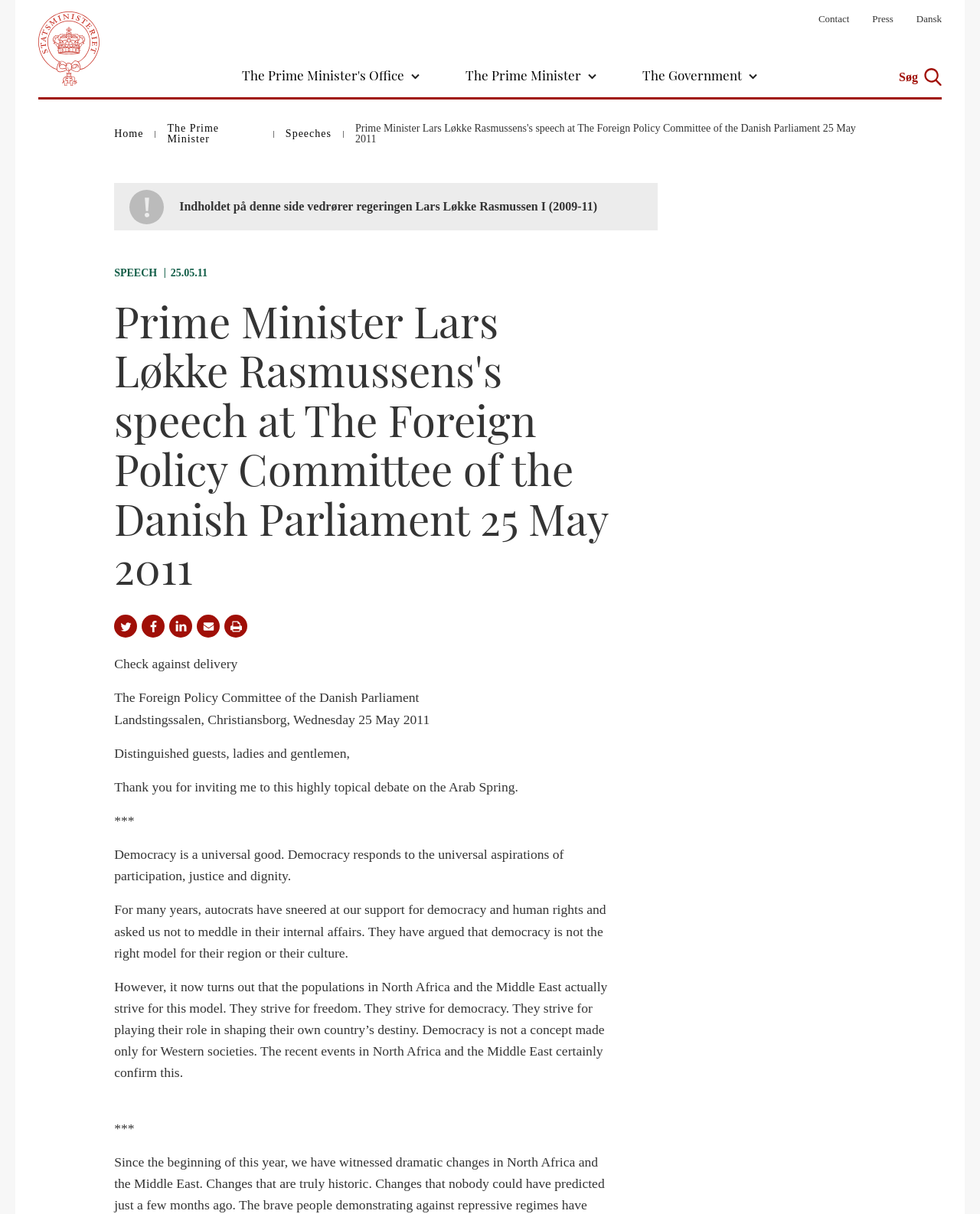Pinpoint the bounding box coordinates for the area that should be clicked to perform the following instruction: "Click the 'Contact' link".

[0.835, 0.009, 0.867, 0.023]